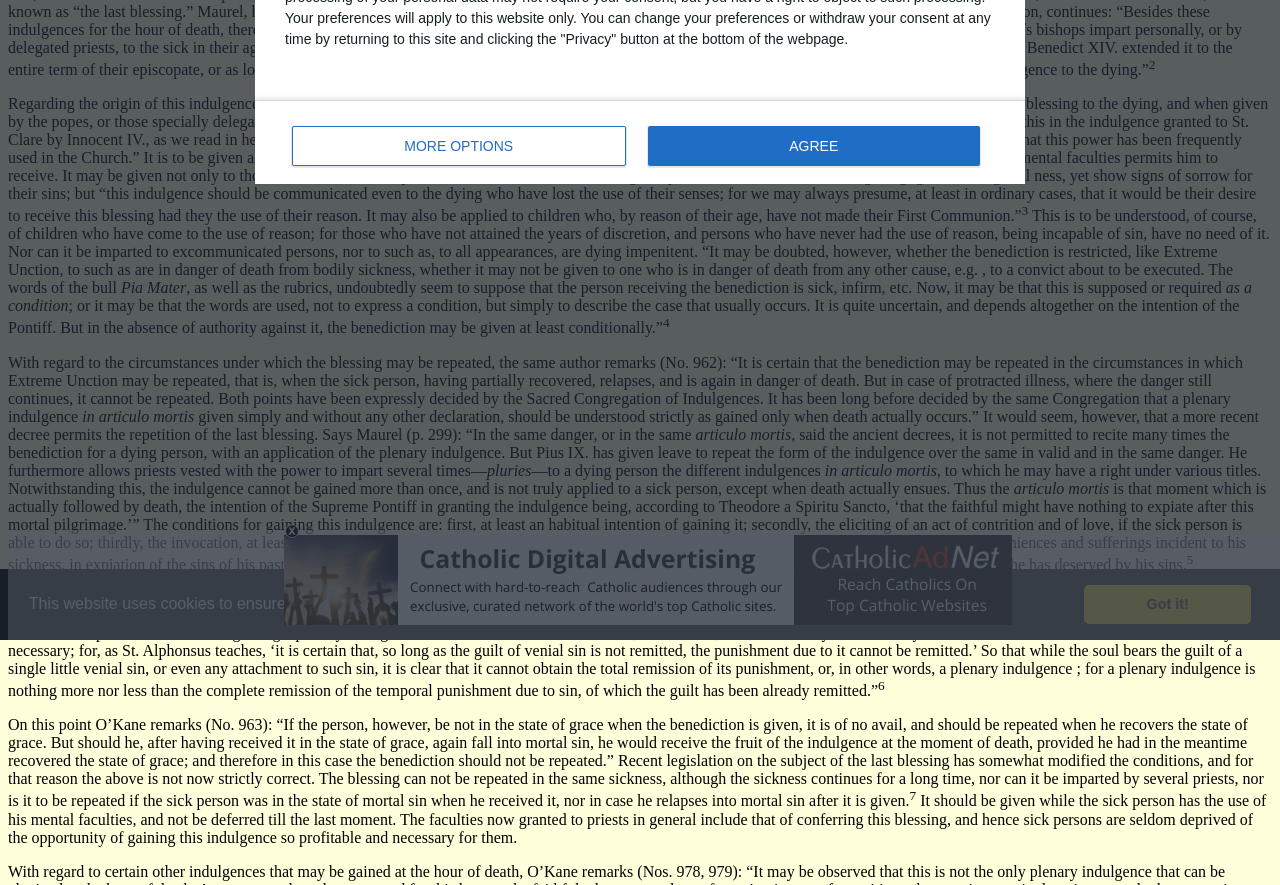Using the description "Learn more", locate and provide the bounding box of the UI element.

[0.472, 0.666, 0.541, 0.7]